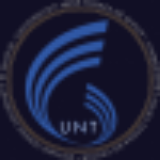Give an in-depth description of what is happening in the image.

The image features the logo of Mother Teresa University, prominently displayed in blue and white hues. The design includes stylized curves and lines that suggest forward movement and progress, encapsulated within a circular emblem. This logo symbolizes the university's commitment to education and its growth in various academic fields. The logo's modernity reflects the institution's vibrant academic community and its mission to foster holistic development for its students. This visual representation is an essential aspect of the university's identity, appearing in various communications and materials associated with the institution.